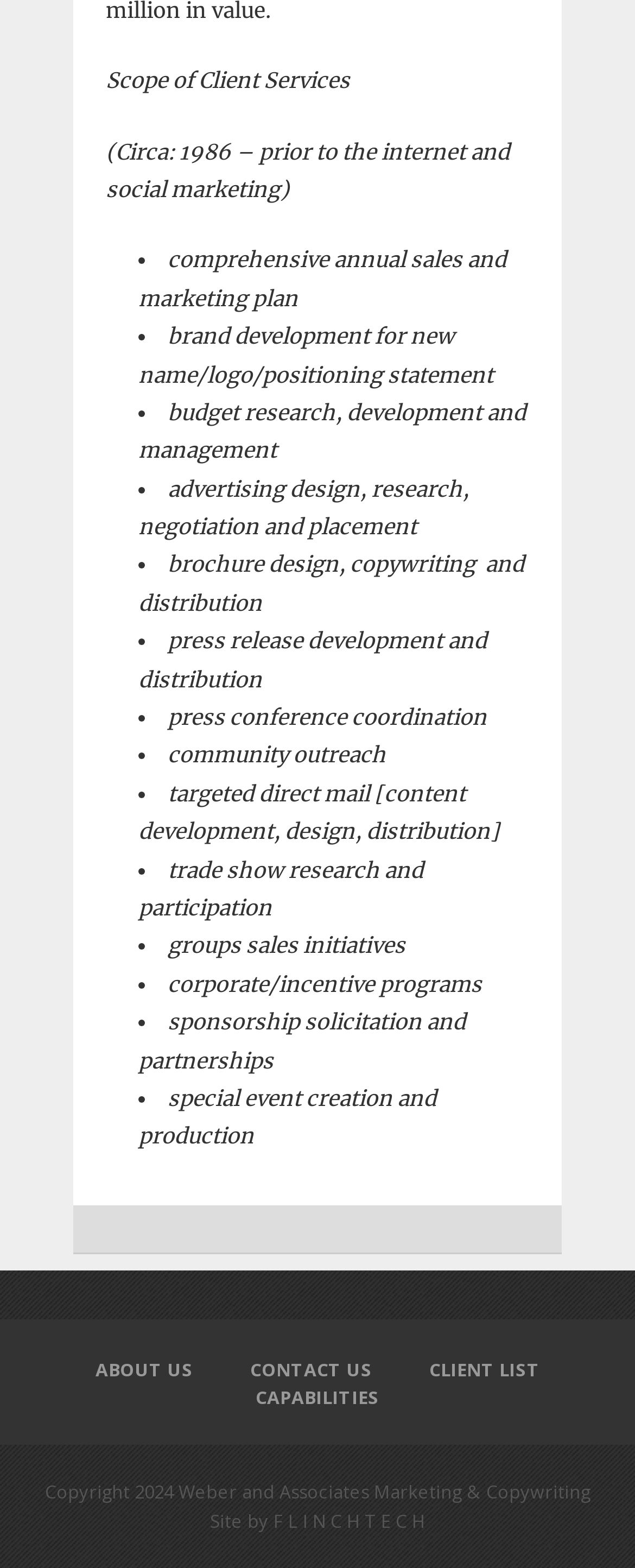Utilize the details in the image to give a detailed response to the question: How many bullet points are there in the scope of client services?

There are 13 bullet points in the scope of client services, which list various marketing services offered by the company.